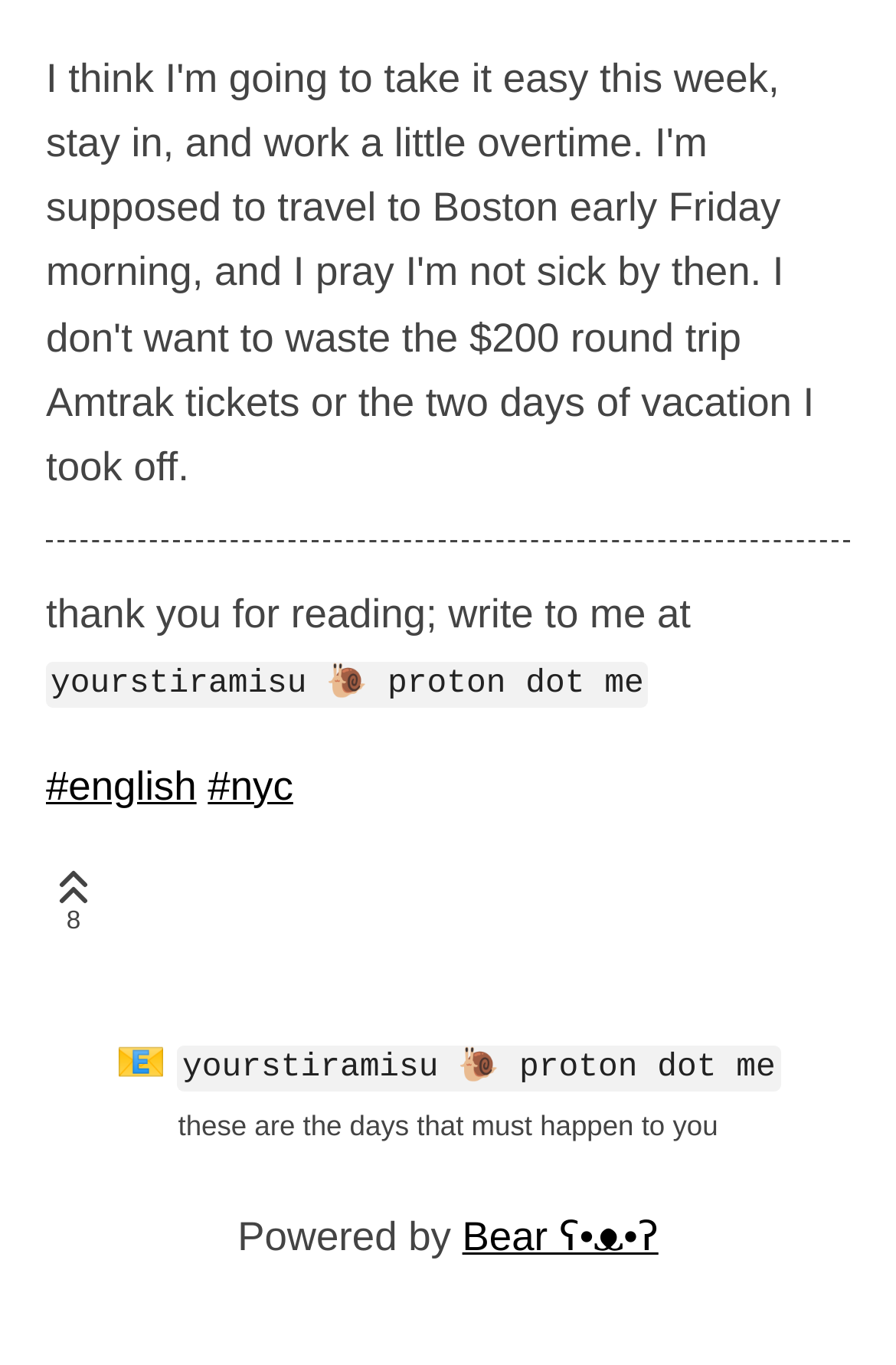Please respond in a single word or phrase: 
How many links are there on the webpage?

3